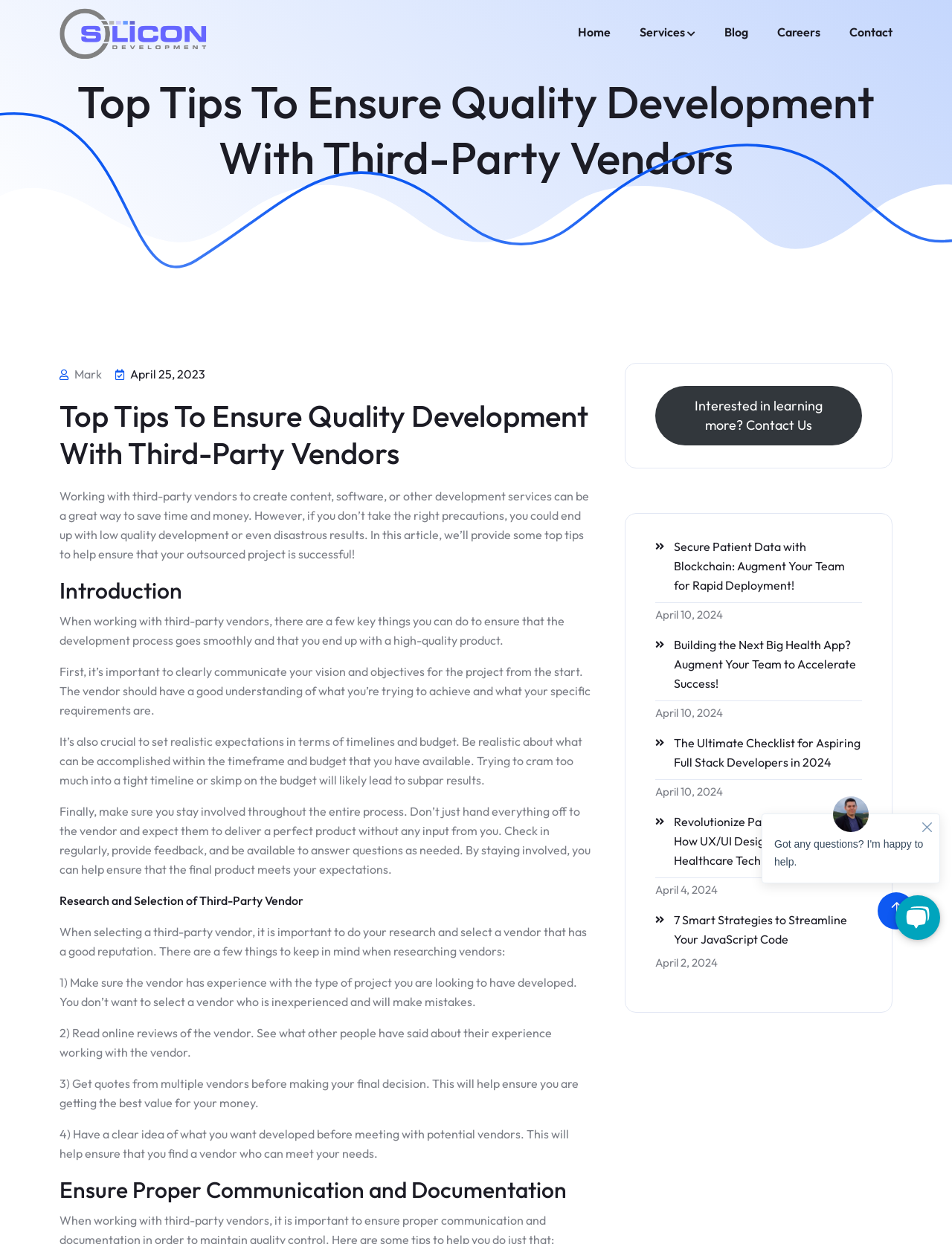Highlight the bounding box coordinates of the region I should click on to meet the following instruction: "Click the HOME link".

None